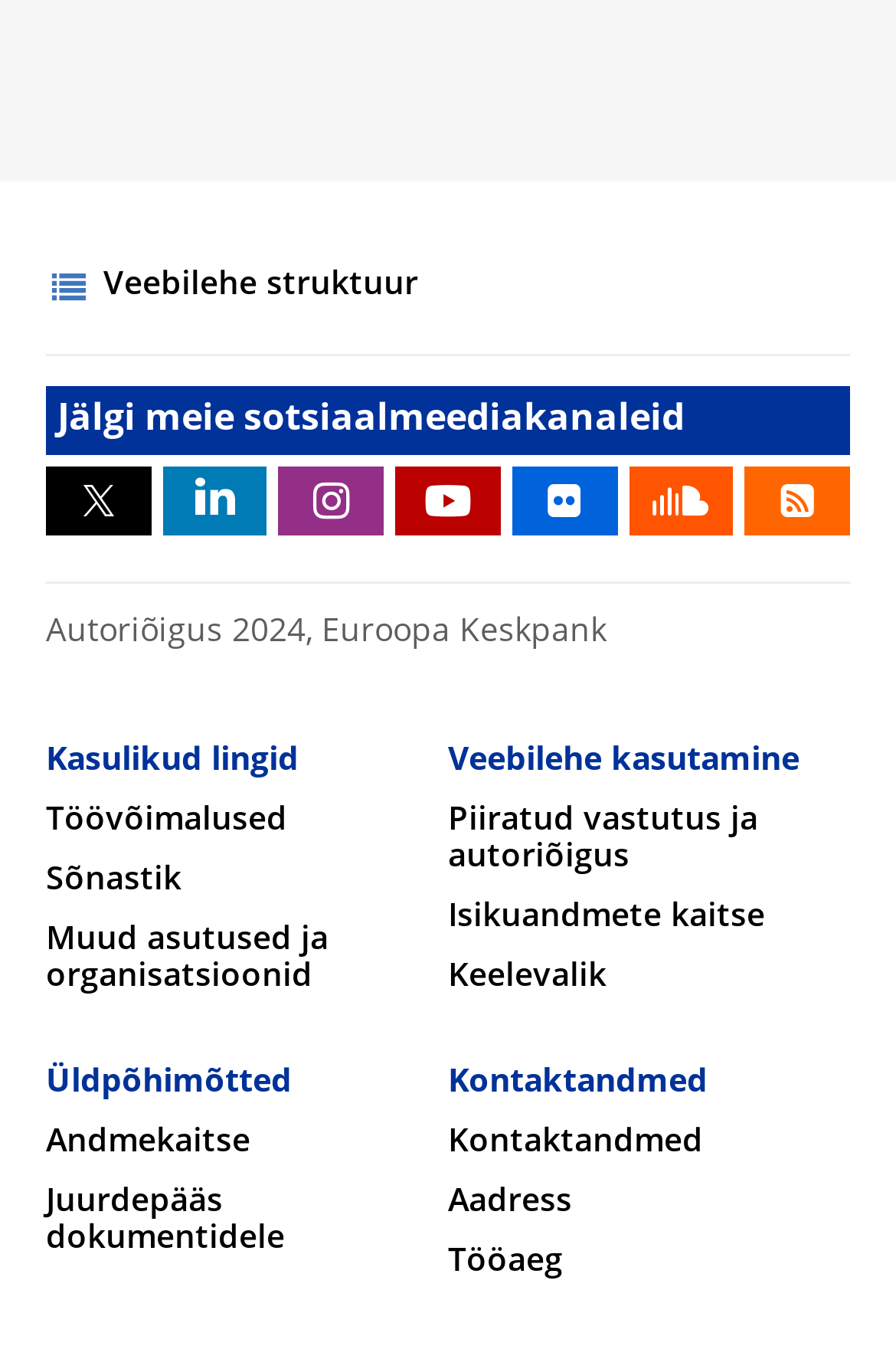How many useful links are provided?
Examine the image closely and answer the question with as much detail as possible.

I counted the number of links under the 'Kasulikud lingid' section, which are 'Töövõimalused', 'Sõnastik', 'Muud asutused ja organisatsioonid', 'Piiratud vastutus ja autoriõigus', 'Isikuandmete kaitse', 'Keelevalik', 'Andmekaitse', and 'Juurdepääs dokumentidele'.